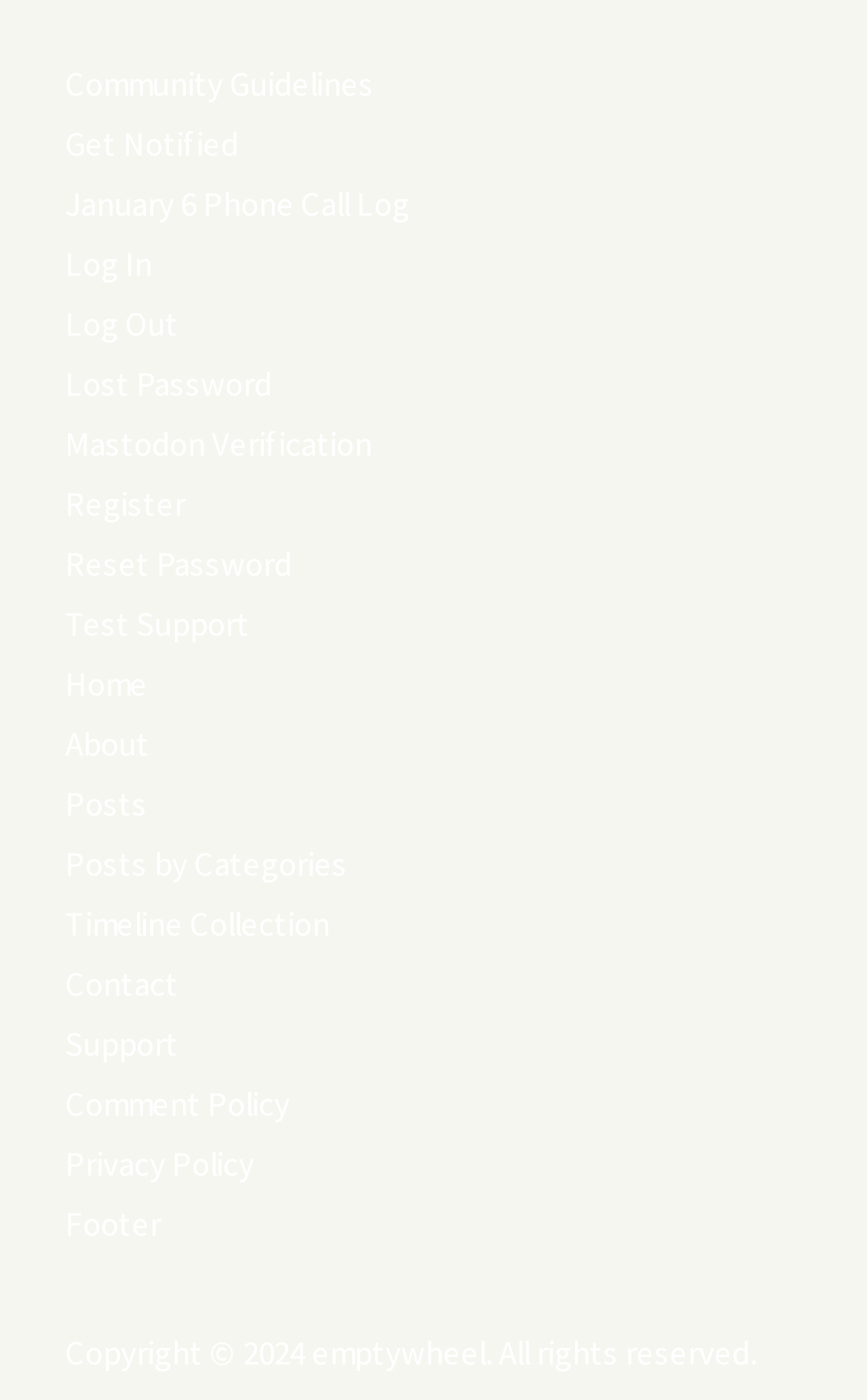What is the copyright year mentioned at the bottom of the page?
Examine the webpage screenshot and provide an in-depth answer to the question.

I looked at the StaticText element at the bottom of the page and found that it mentions 'Copyright © 2024 emptywheel. All rights reserved.'.